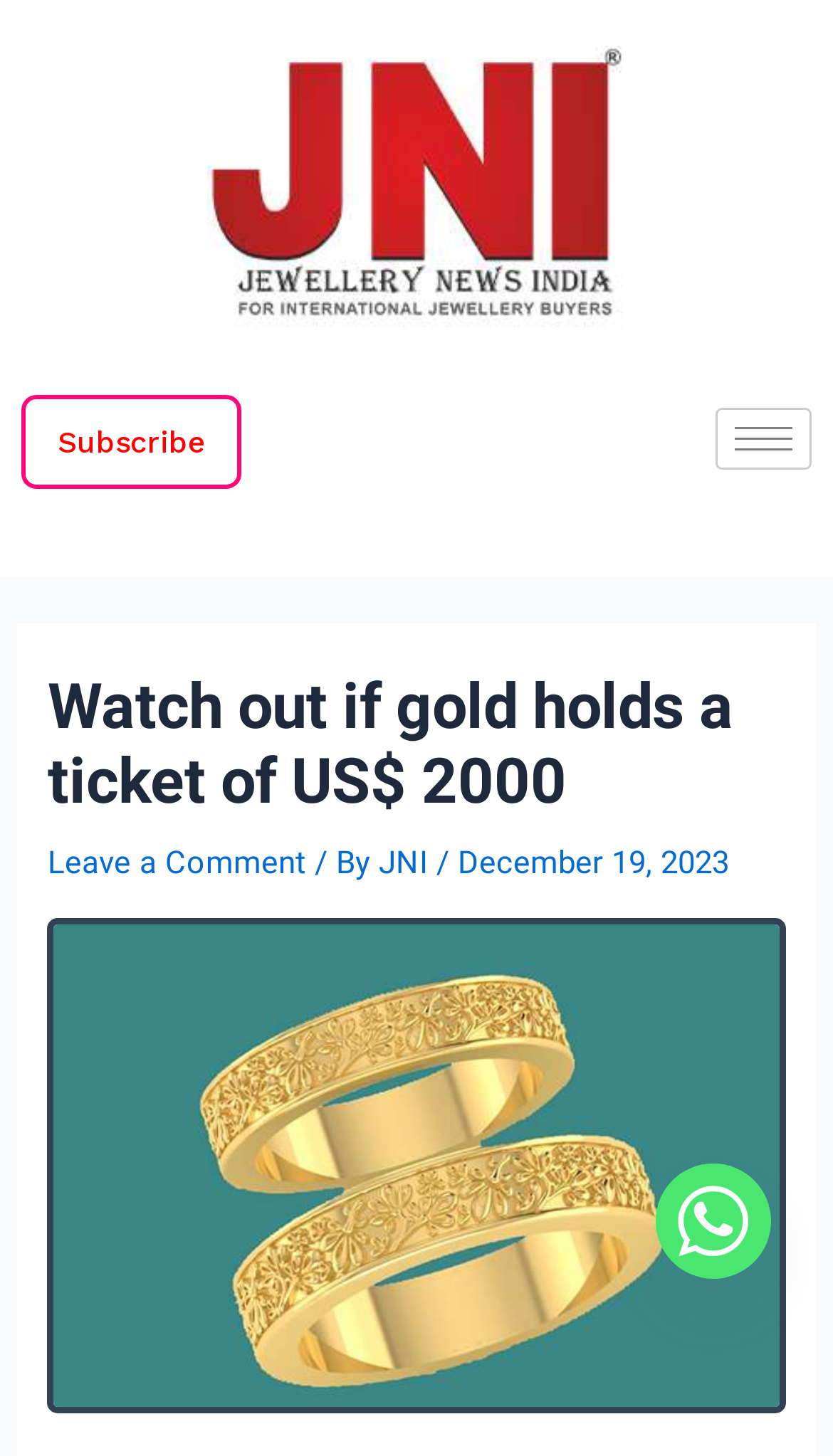Provide your answer to the question using just one word or phrase: What is the topic of the article?

Gold prices